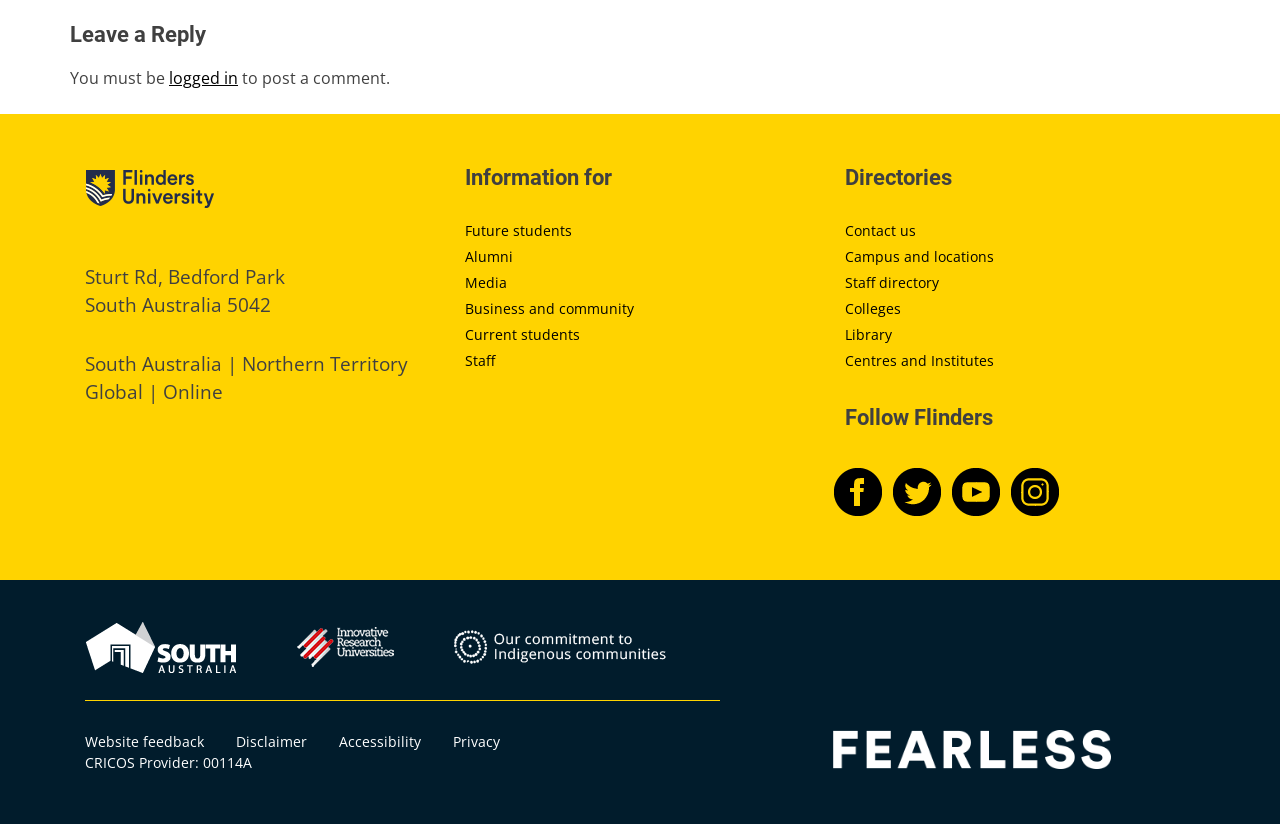Identify the bounding box coordinates for the element that needs to be clicked to fulfill this instruction: "Follow Flinders University on Facebook". Provide the coordinates in the format of four float numbers between 0 and 1: [left, top, right, bottom].

[0.652, 0.581, 0.693, 0.608]